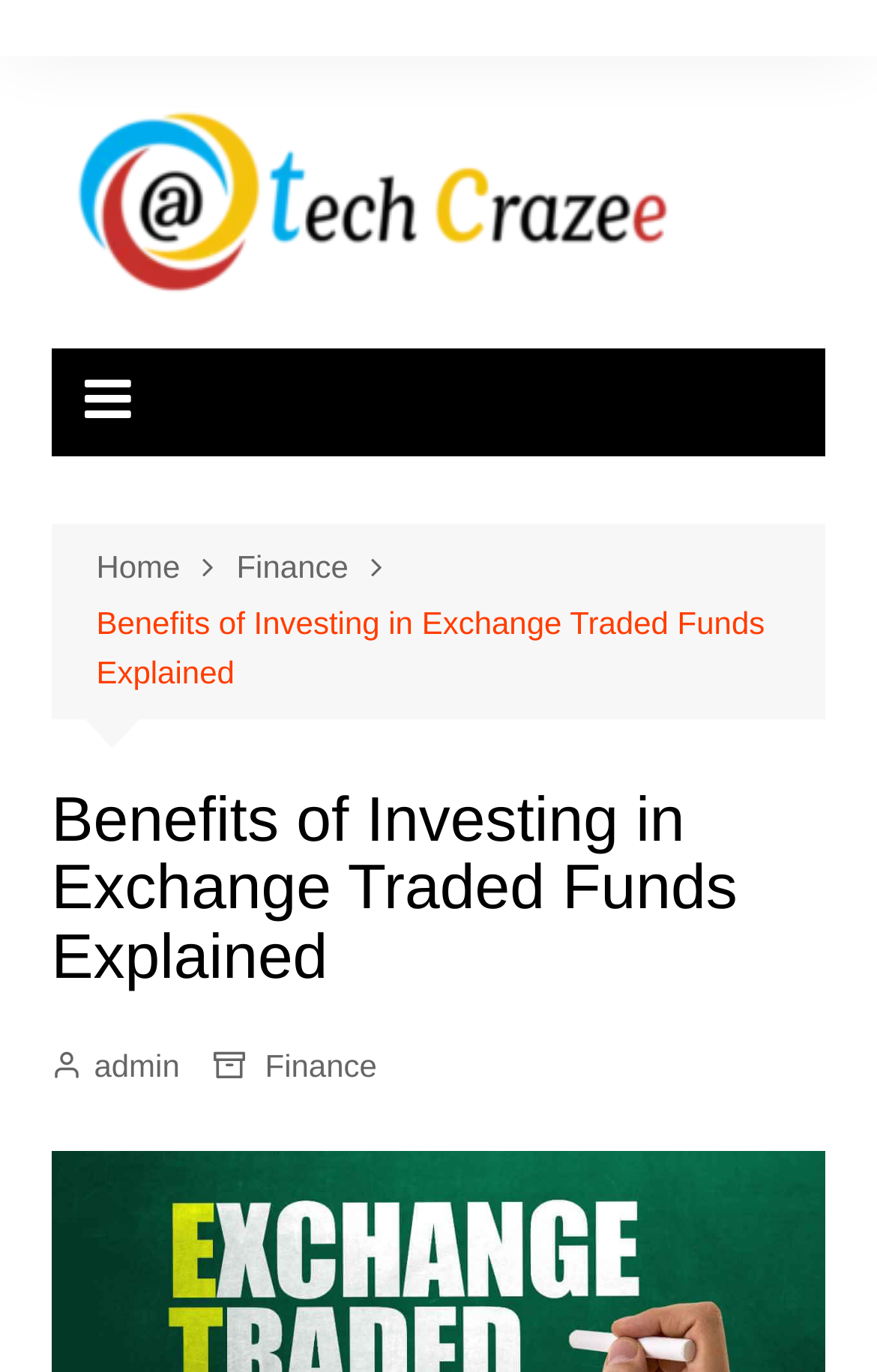Answer the following in one word or a short phrase: 
What is the icon name of the link with the text 'tech updates'?

tech updates